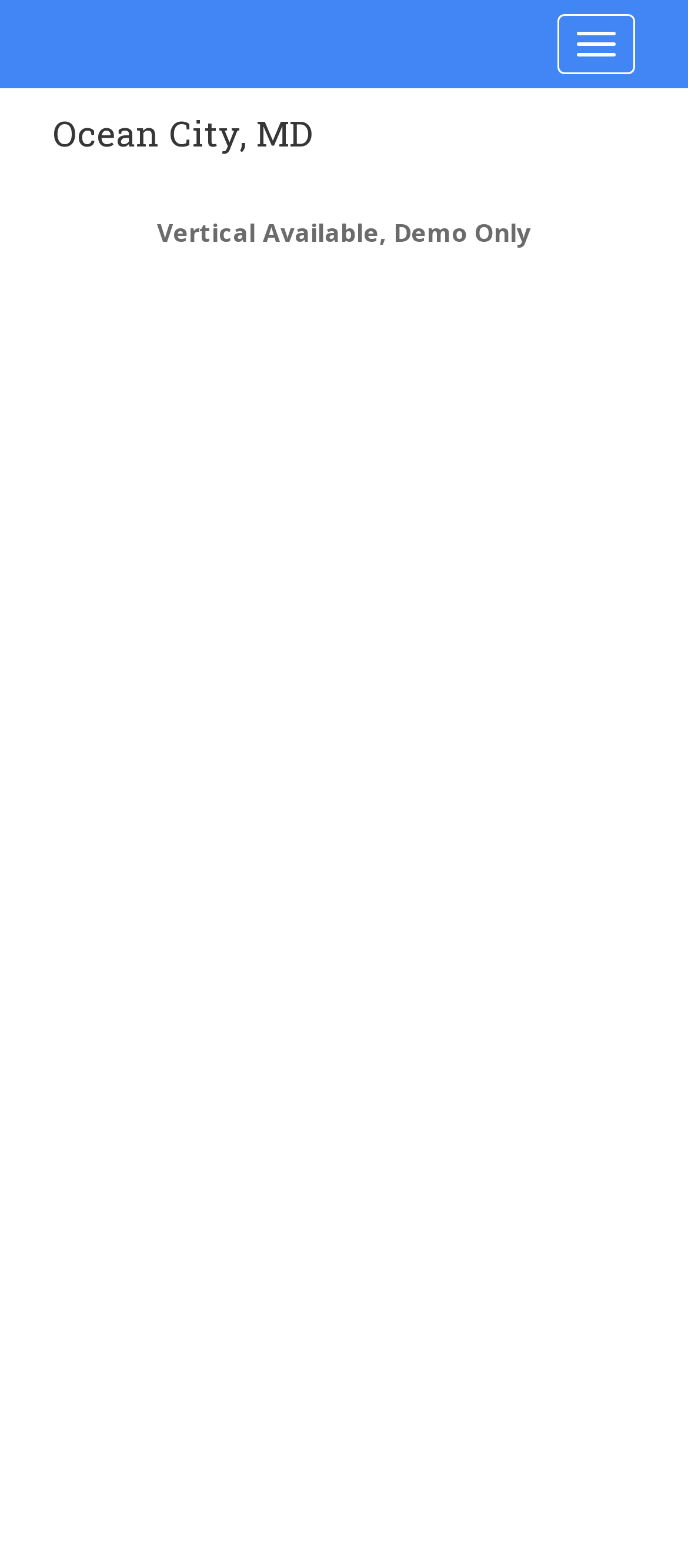From the element description Ocean City, MD, predict the bounding box coordinates of the UI element. The coordinates must be specified in the format (top-left x, top-left y, bottom-right x, bottom-right y) and should be within the 0 to 1 range.

[0.038, 0.056, 0.492, 0.113]